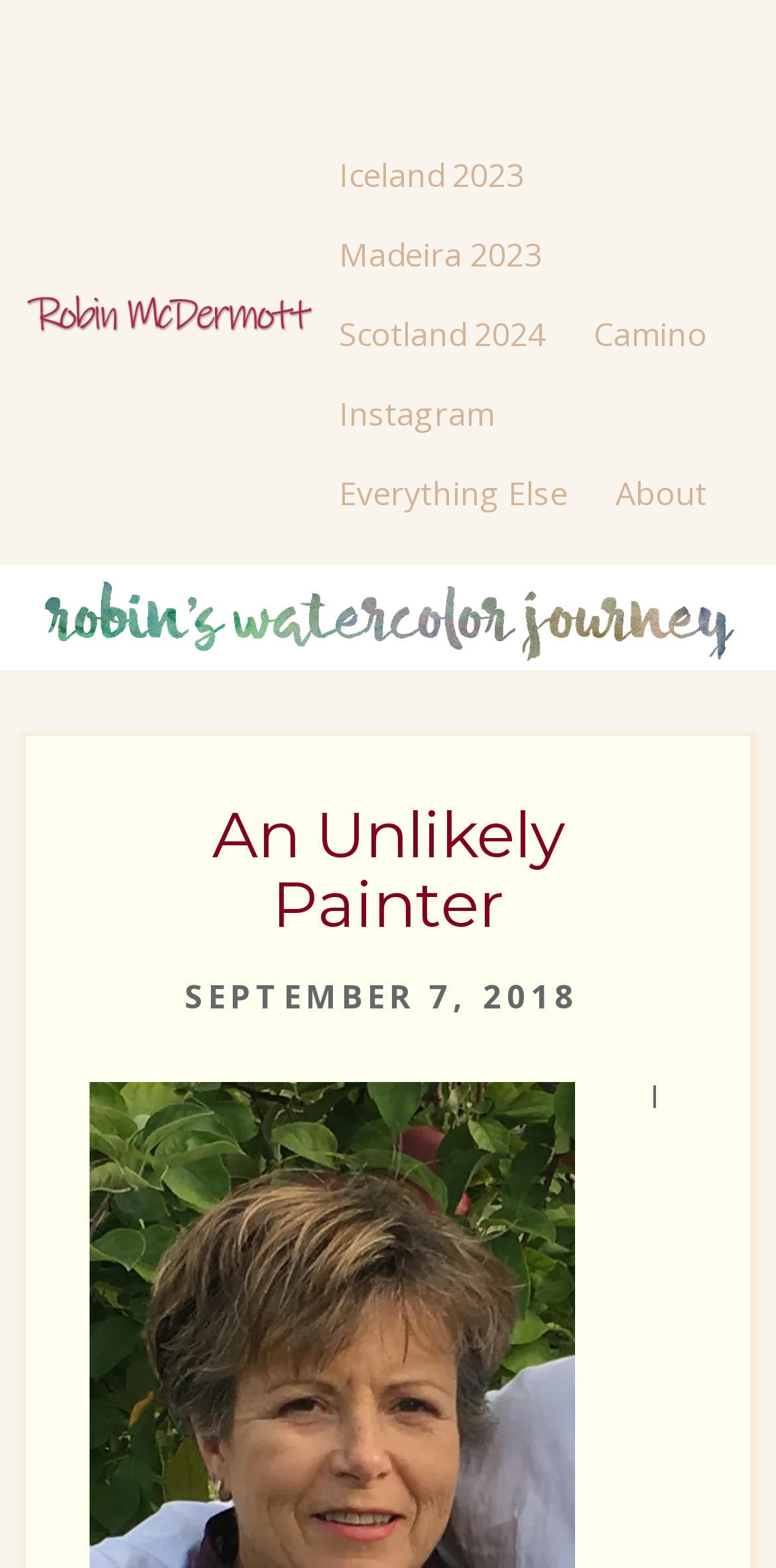Provide a one-word or one-phrase answer to the question:
What is the title of the image at the top of the webpage?

My Watercolor Journey